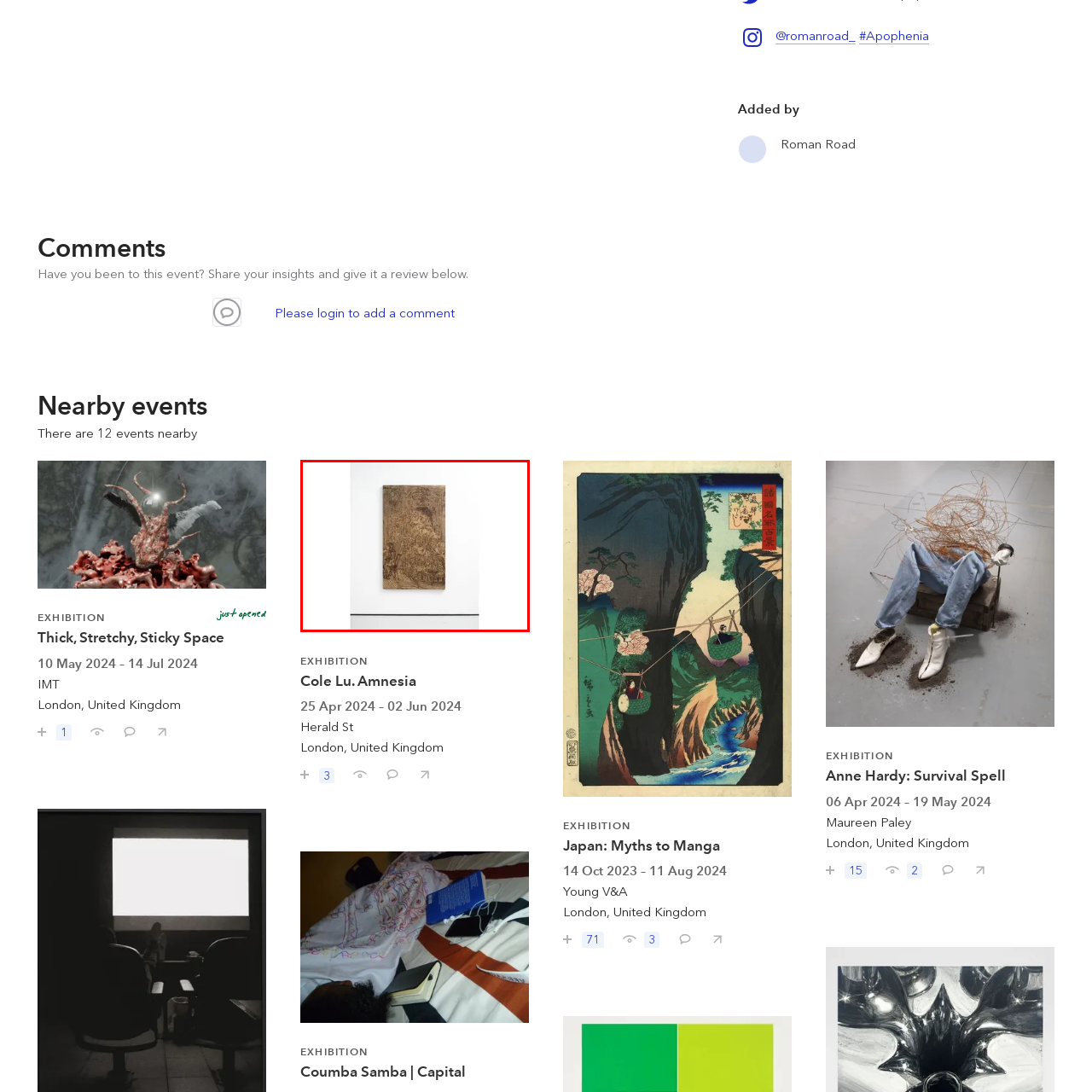Give a thorough and detailed explanation of the image enclosed by the red border.

The image showcases a striking artwork titled "Cole Lu. Amnesia," part of the exhibition featuring the artist Cole Lu. This piece, created between April 25 and June 2, 2024, is currently displayed at Herald St in London, United Kingdom. The artwork is characterized by its intricate details and texture, capturing a unique aesthetic that invites viewers to reflect on its themes. This exhibition runs alongside numerous events nearby, emphasizing the vibrant artistic community in the area. The piece's presentation on a minimalist white wall enhances its visual impact, drawing the viewer’s attention to its craftsmanship and artistic intent.